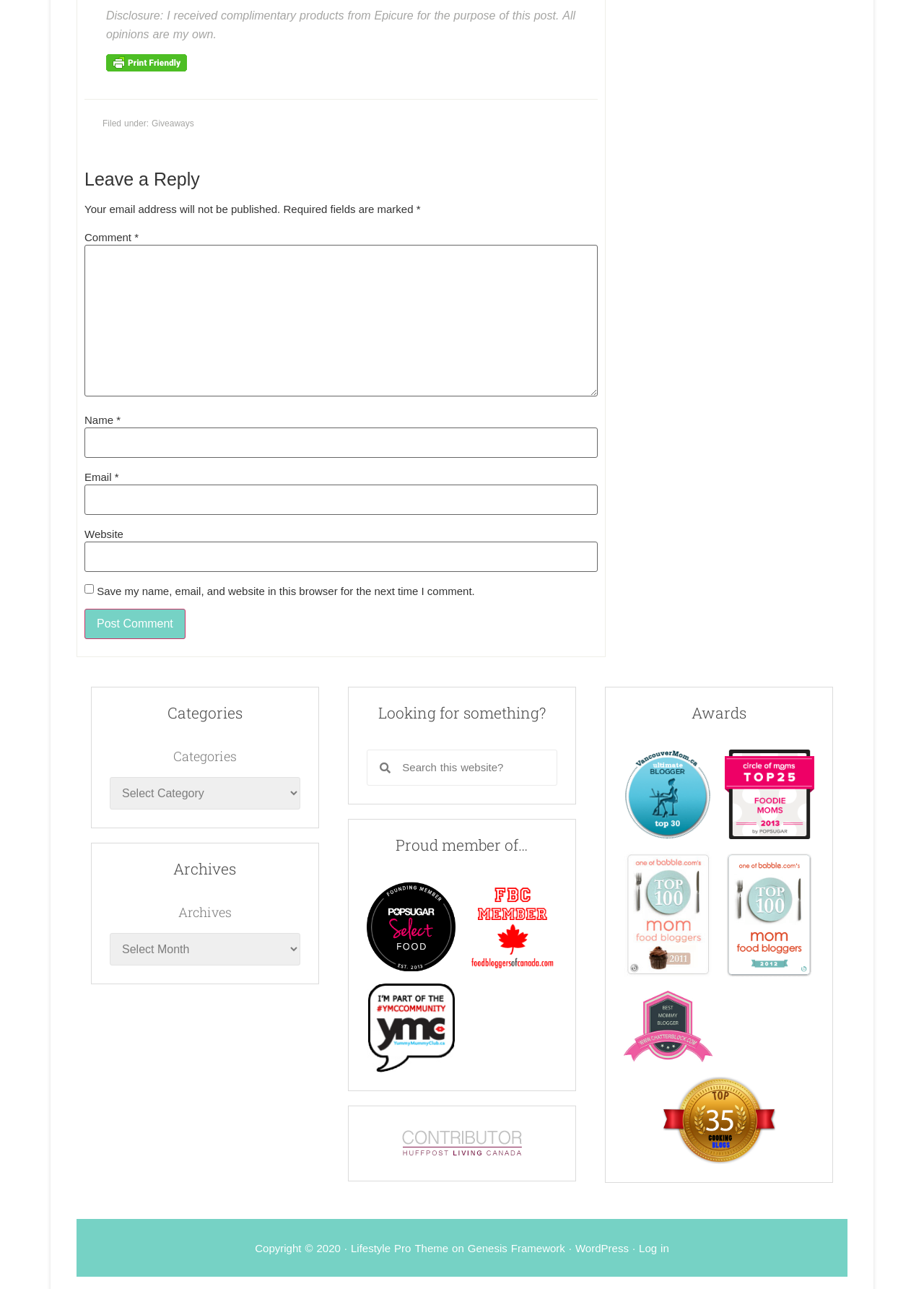Determine the bounding box coordinates of the UI element described by: "parent_node: Name * name="author"".

[0.091, 0.332, 0.647, 0.355]